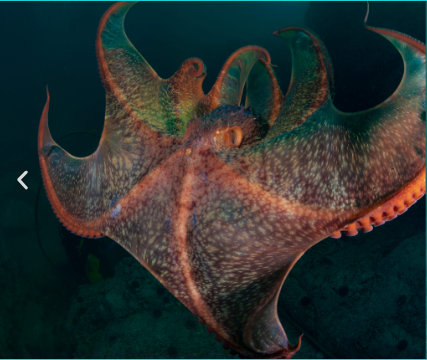Answer the following query concisely with a single word or phrase:
What does the octopus symbolize?

Marine biodiversity